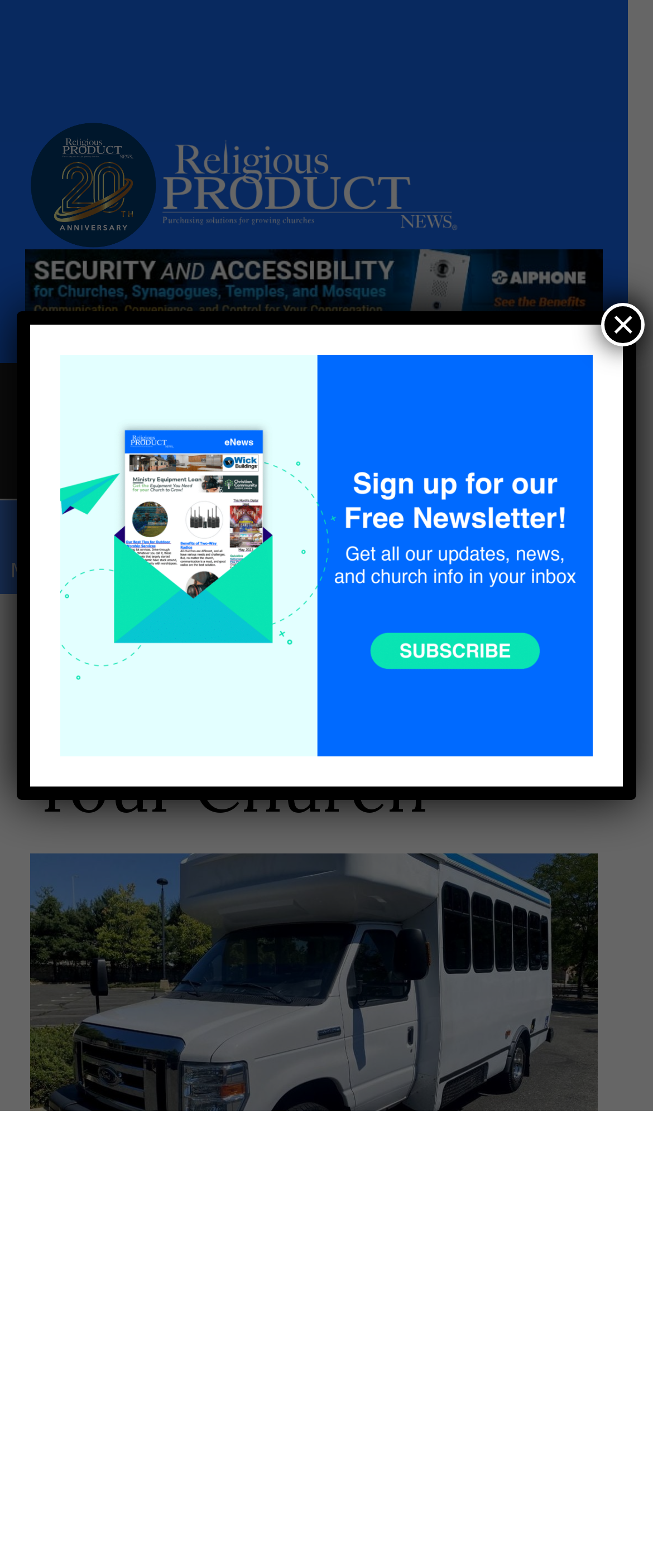What type of content is available in the 'ARTICLES' section?
Can you provide an in-depth and detailed response to the question?

By analyzing the webpage structure, I found that the 'ARTICLES' section contains links, which are likely pointing to individual articles or content related to the main topic of the webpage.